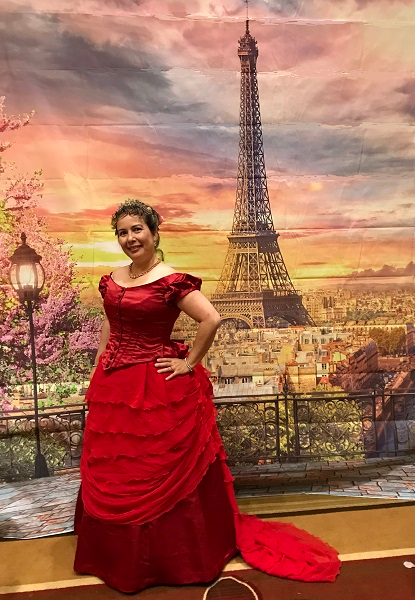Give a detailed account of the elements present in the image.

A woman stands elegantly in a stunning red bustle dress, reminiscent of the 1870s fashion, as she poses in front of a beautifully crafted backdrop featuring the Eiffel Tower against a vibrant sunset. The dress is adorned with ruffles and has a fitted bodice, showcasing intricate details that capture the essence of the era. The setting hints at a social gathering related to Costume College 2018, where attendees celebrate historical fashion. The woman wears a subtle yet charming hairstyle, paired with a necklace that adds a touch of sophistication. Soft pink flowers bloom in the background, enhancing the picturesque scene, while the warm colors of the sunset create a romantic atmosphere.